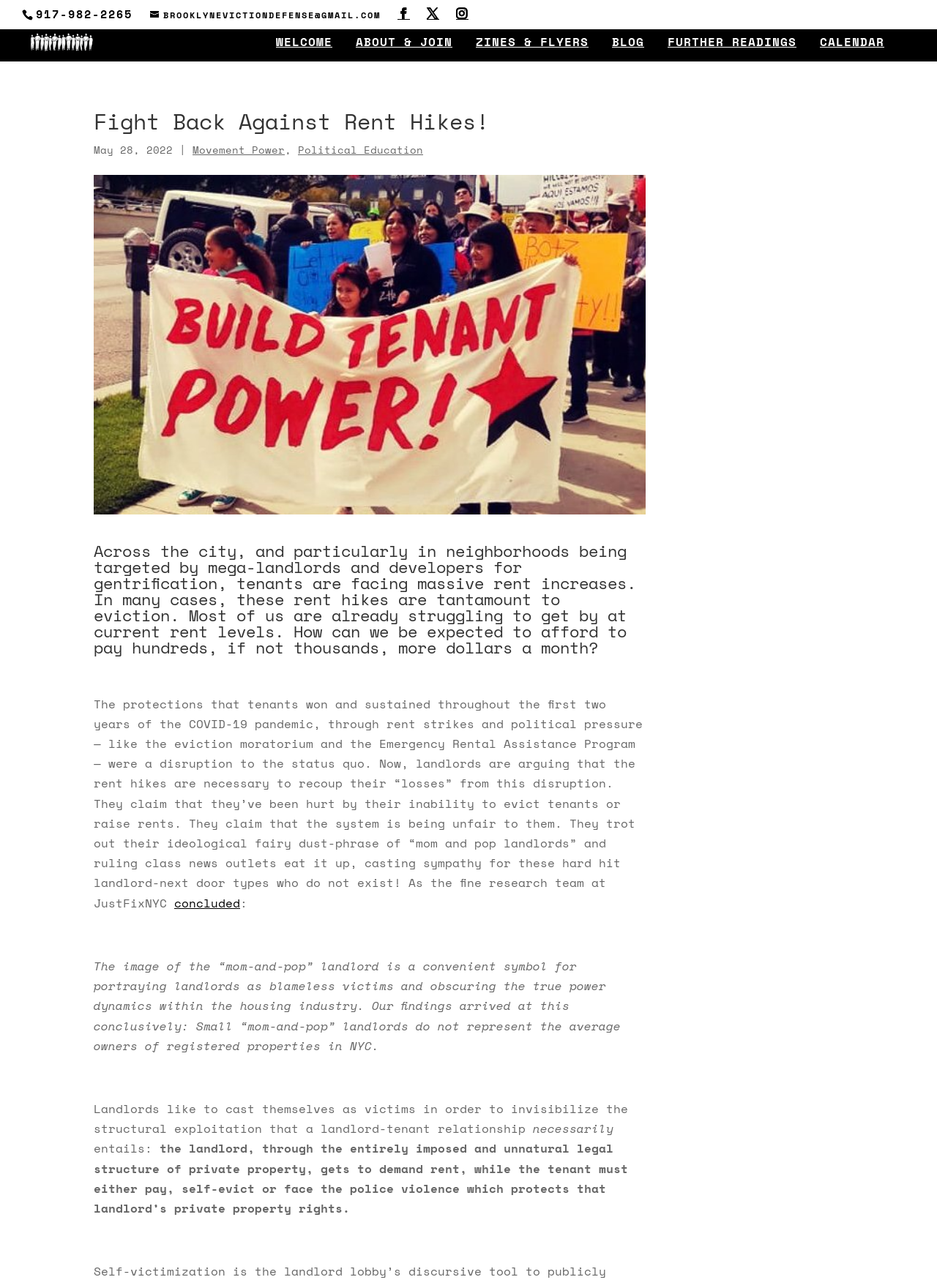How many main navigation links are there?
Please look at the screenshot and answer using one word or phrase.

6